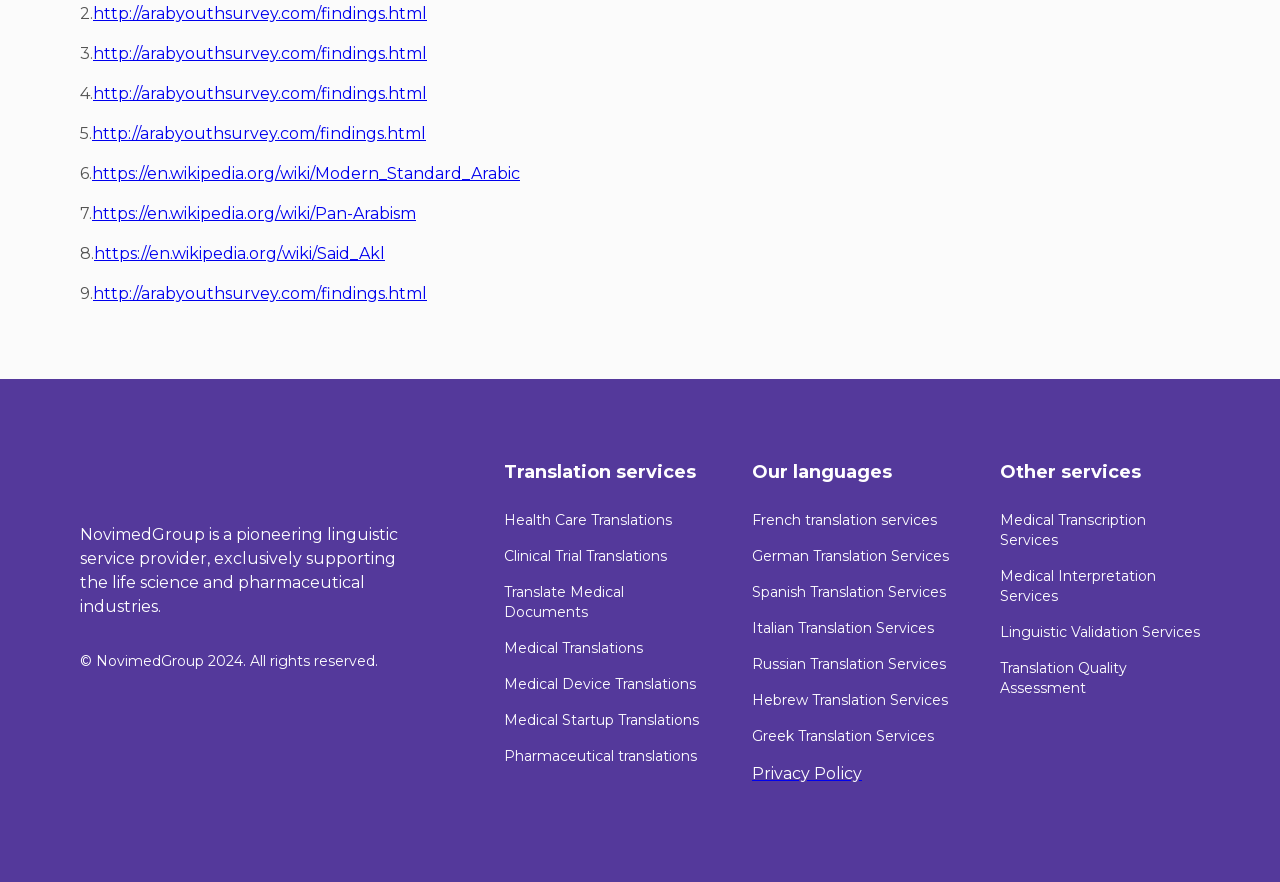Please identify the bounding box coordinates of the element on the webpage that should be clicked to follow this instruction: "Visit the page for Health Care Translations". The bounding box coordinates should be given as four float numbers between 0 and 1, formatted as [left, top, right, bottom].

[0.394, 0.579, 0.525, 0.599]